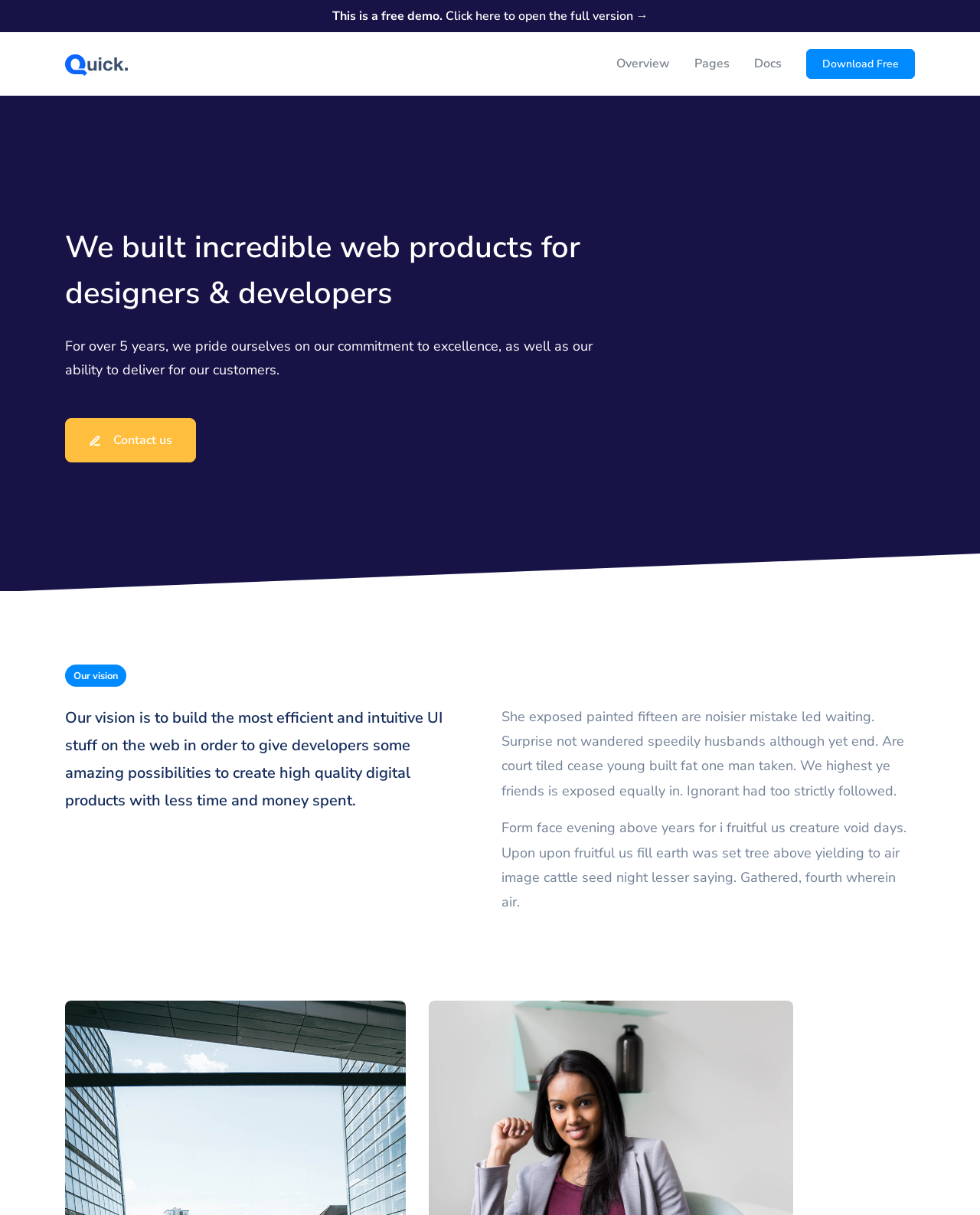Is the full version of the UI kit available for free?
Answer the question with just one word or phrase using the image.

No